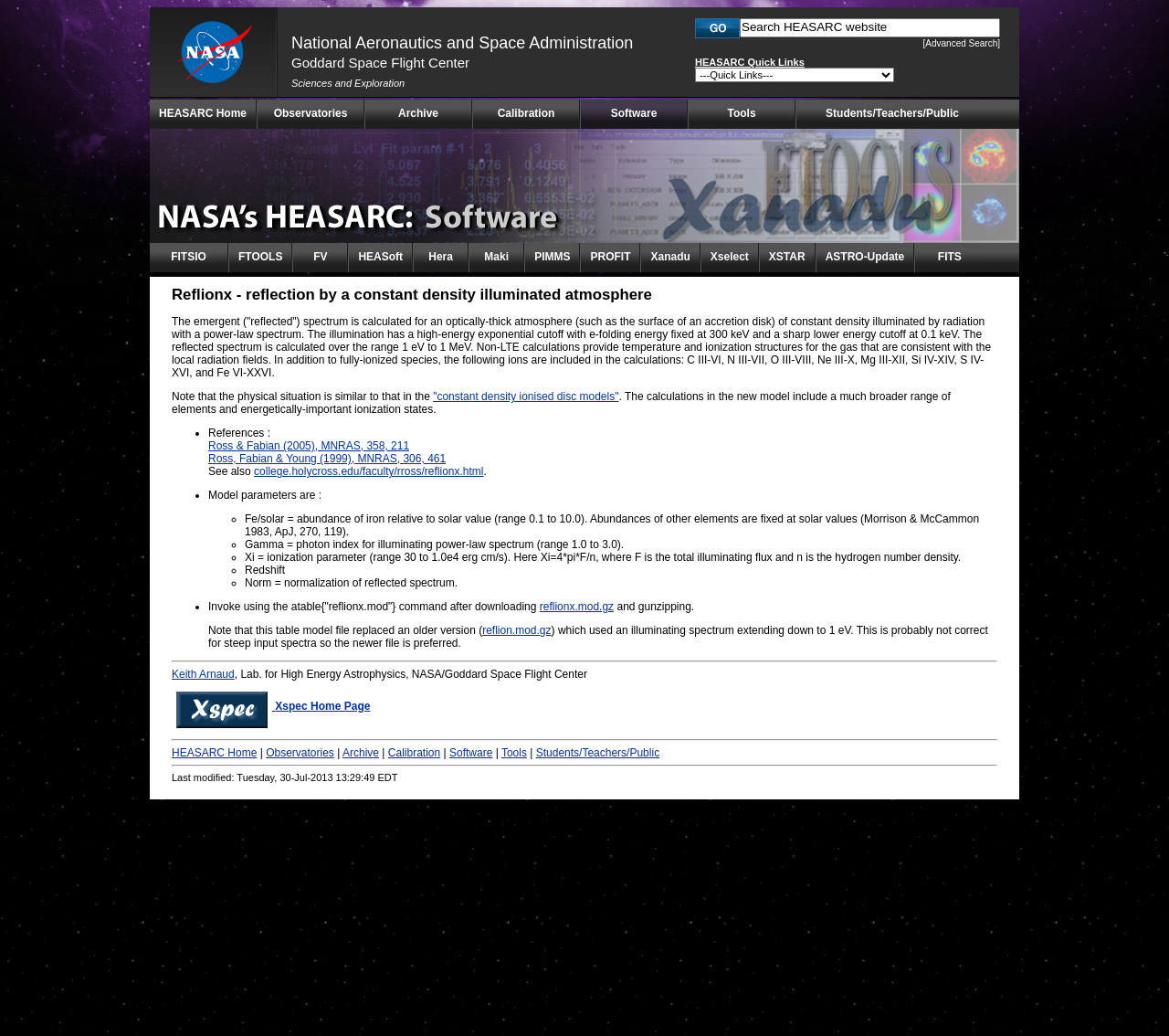What is the purpose of the atable command?
Carefully analyze the image and provide a thorough answer to the question.

The atable command is used to invoke the Reflionx model after downloading the reflionx.mod.gz file and gunzipping it.